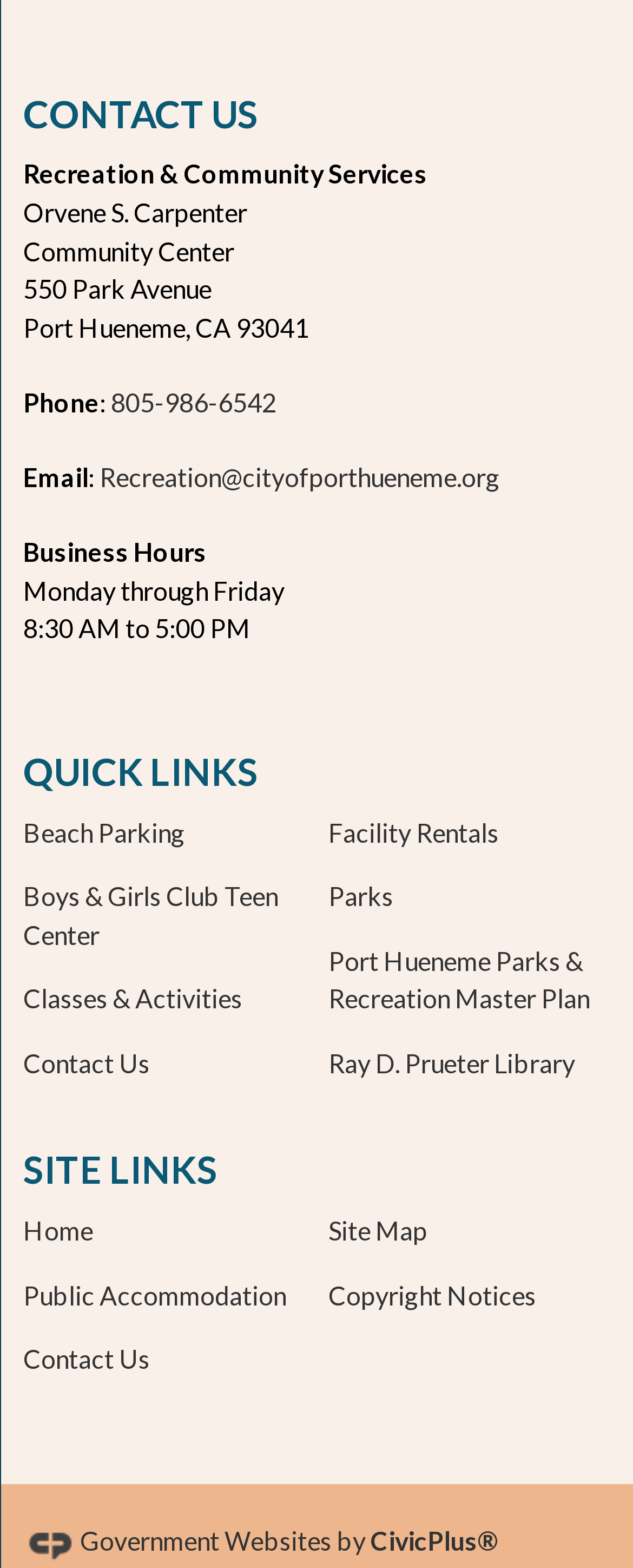Identify the bounding box coordinates of the area you need to click to perform the following instruction: "Login to the account".

None